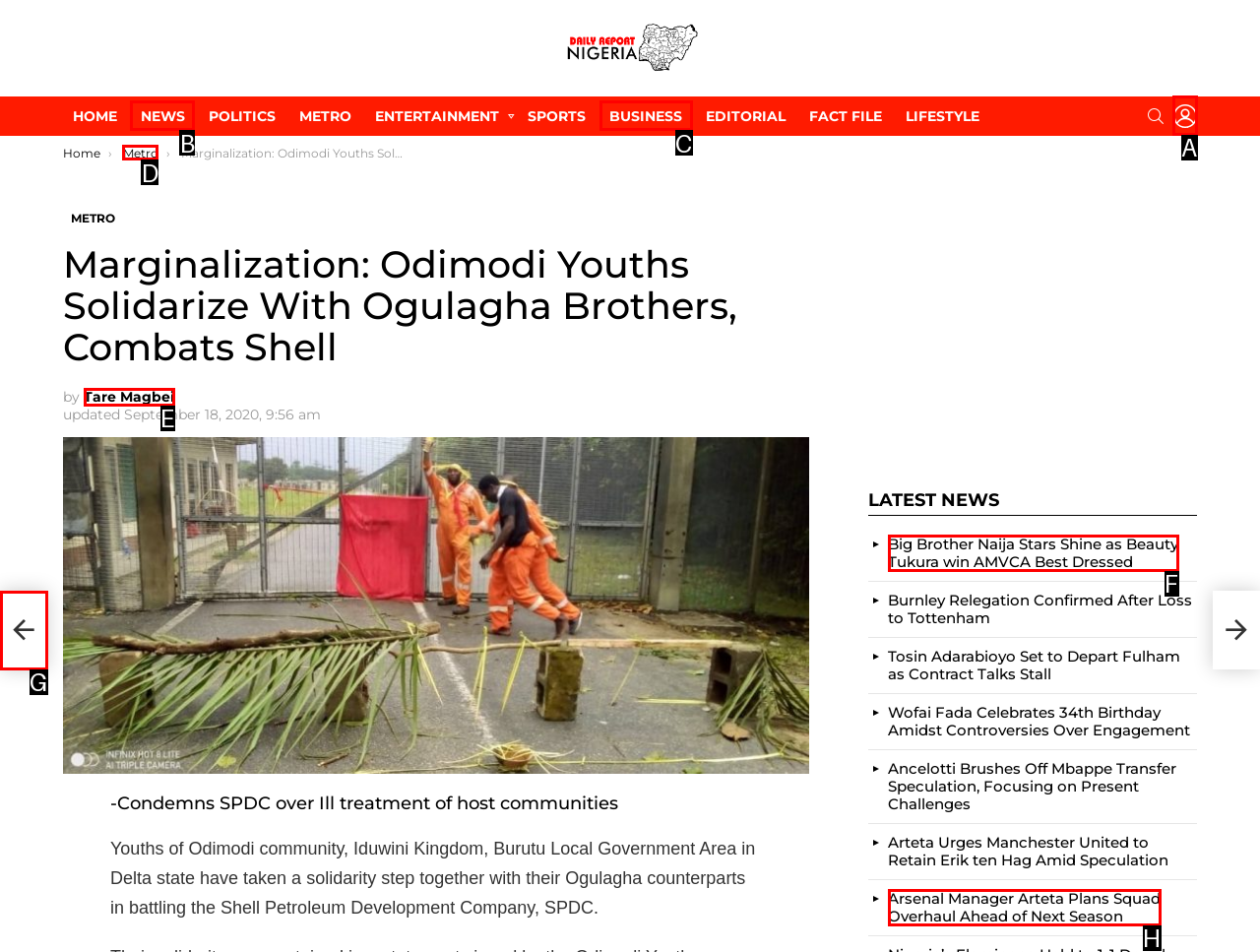Provide the letter of the HTML element that you need to click on to perform the task: Login to the website.
Answer with the letter corresponding to the correct option.

A